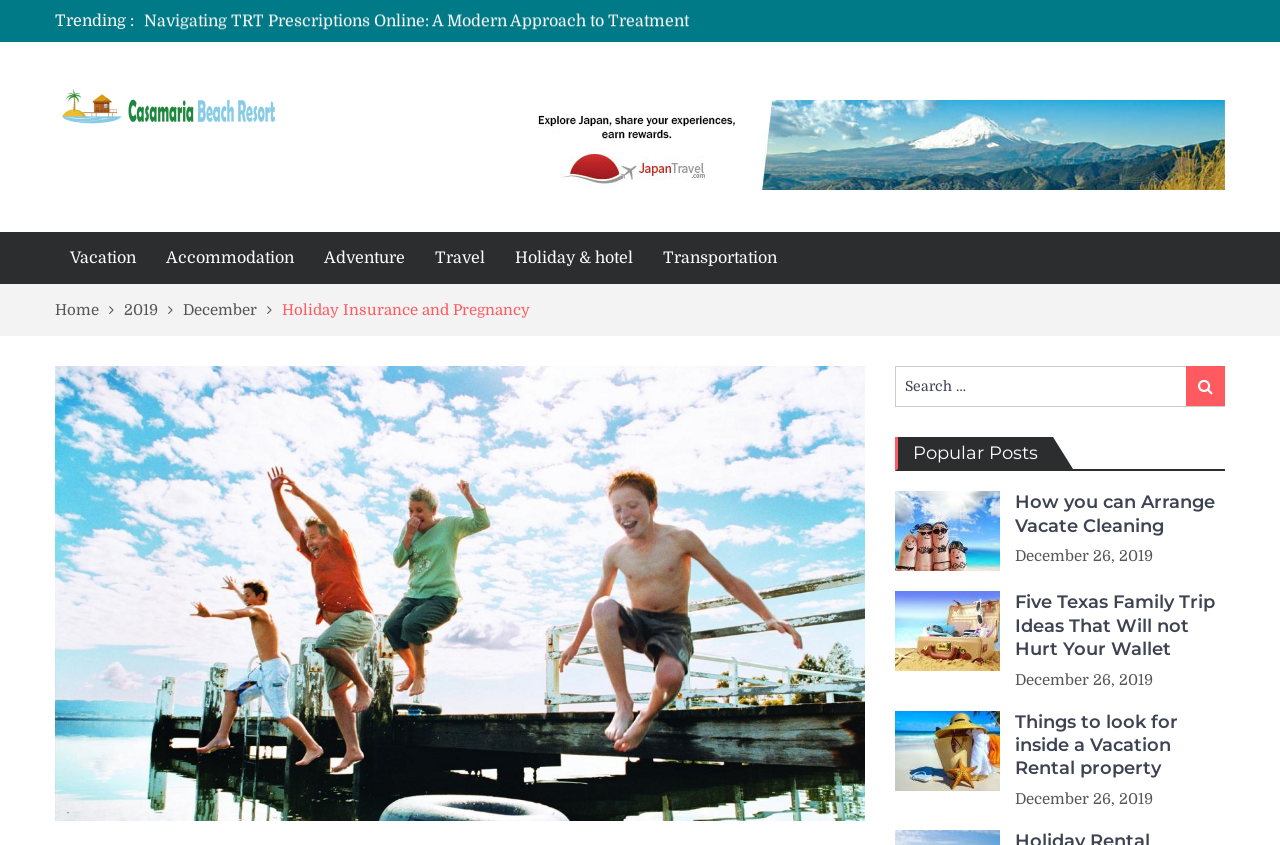Please mark the bounding box coordinates of the area that should be clicked to carry out the instruction: "Explore How you can Arrange Vacate Cleaning".

[0.793, 0.582, 0.949, 0.635]